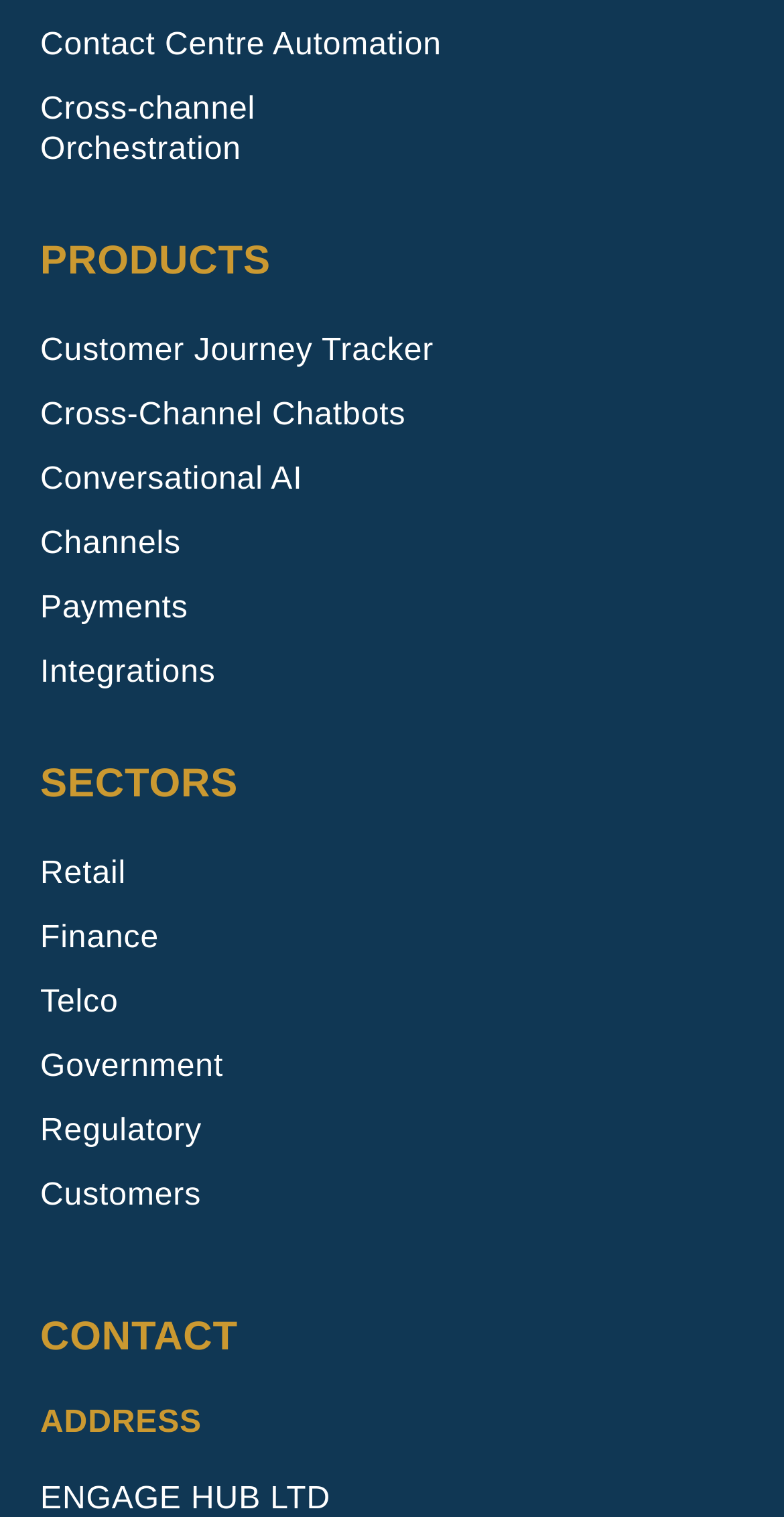Indicate the bounding box coordinates of the clickable region to achieve the following instruction: "Get in touch through CONTACT."

[0.051, 0.868, 0.949, 0.895]